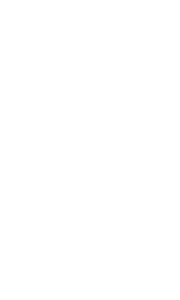What does the SemyColon Music Player application do with tracks on a user's device?
Please use the image to provide a one-word or short phrase answer.

Automatically recognizes